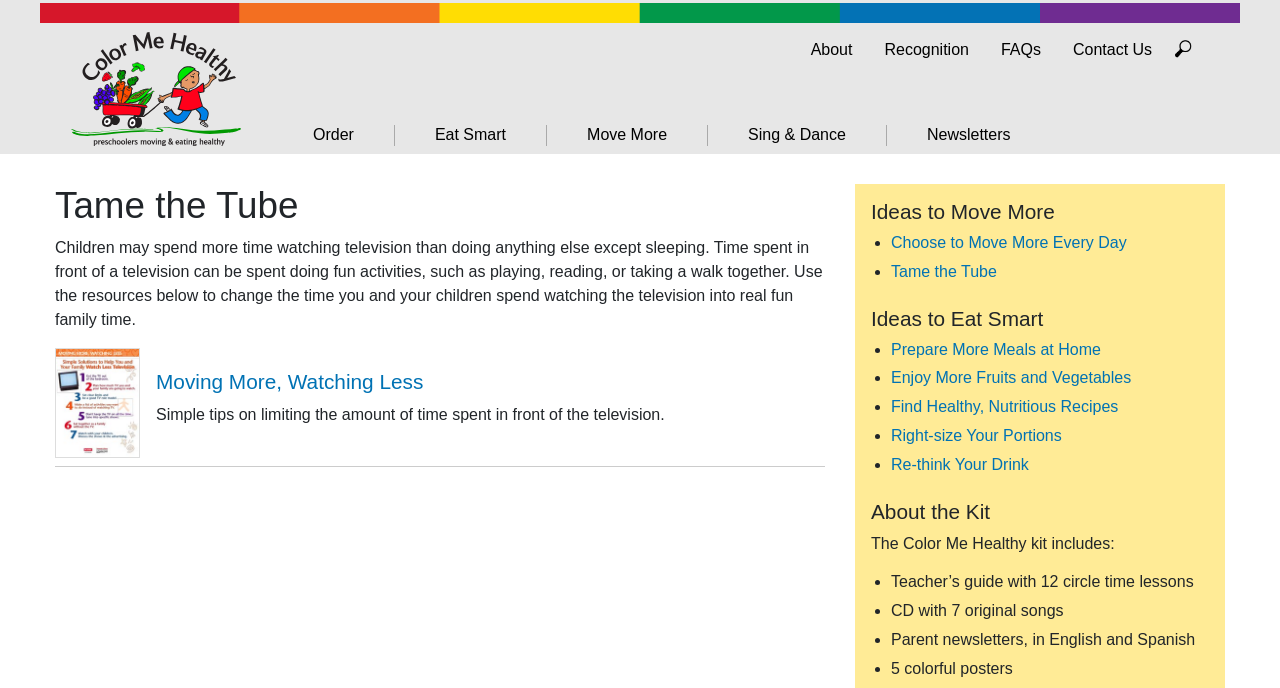Identify the bounding box coordinates of the element that should be clicked to fulfill this task: "Click the 'Moving More, Watching Less' link". The coordinates should be provided as four float numbers between 0 and 1, i.e., [left, top, right, bottom].

[0.043, 0.506, 0.122, 0.677]